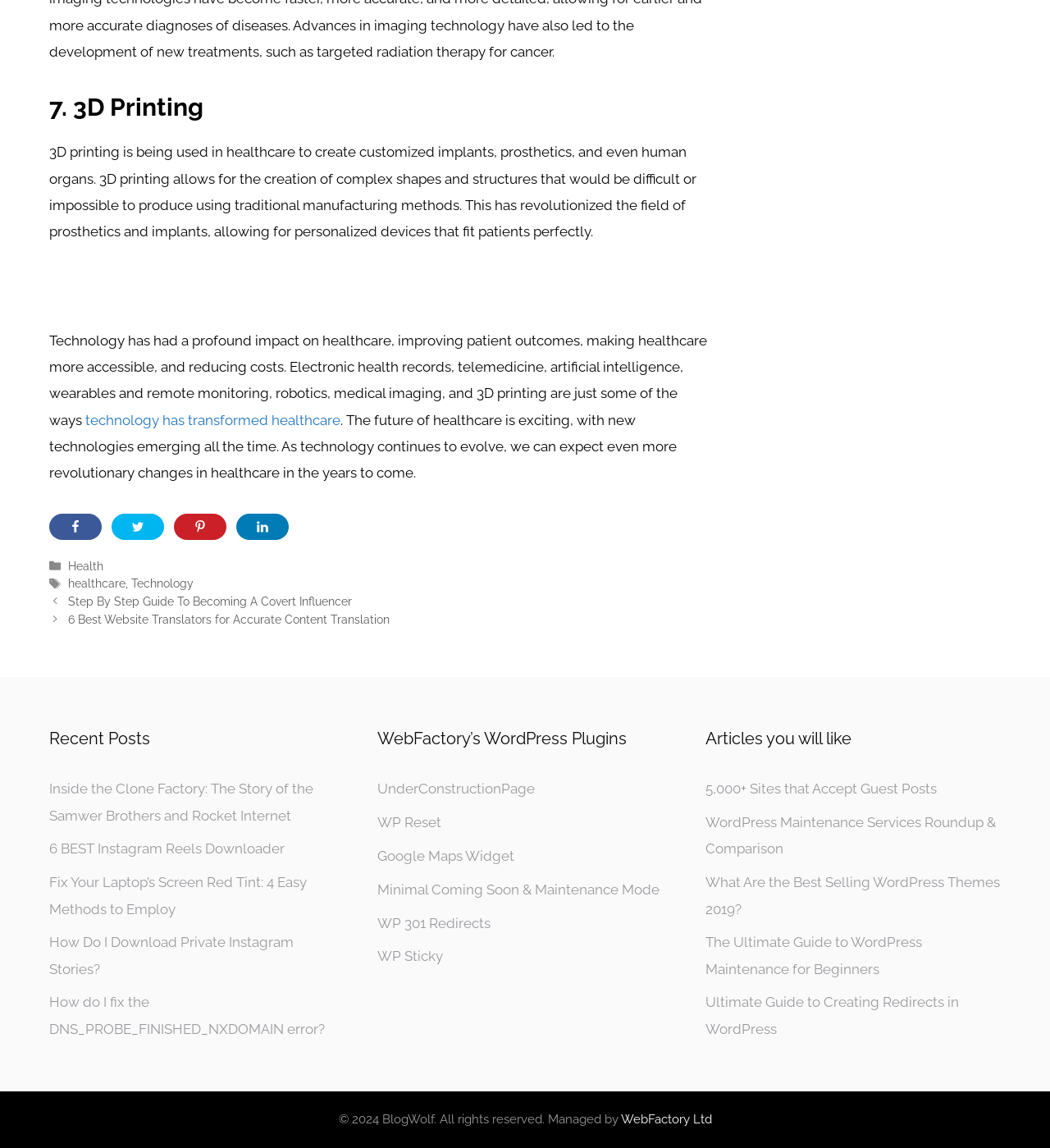Respond with a single word or phrase to the following question: What is the category of the article '7. 3D Printing'?

Health